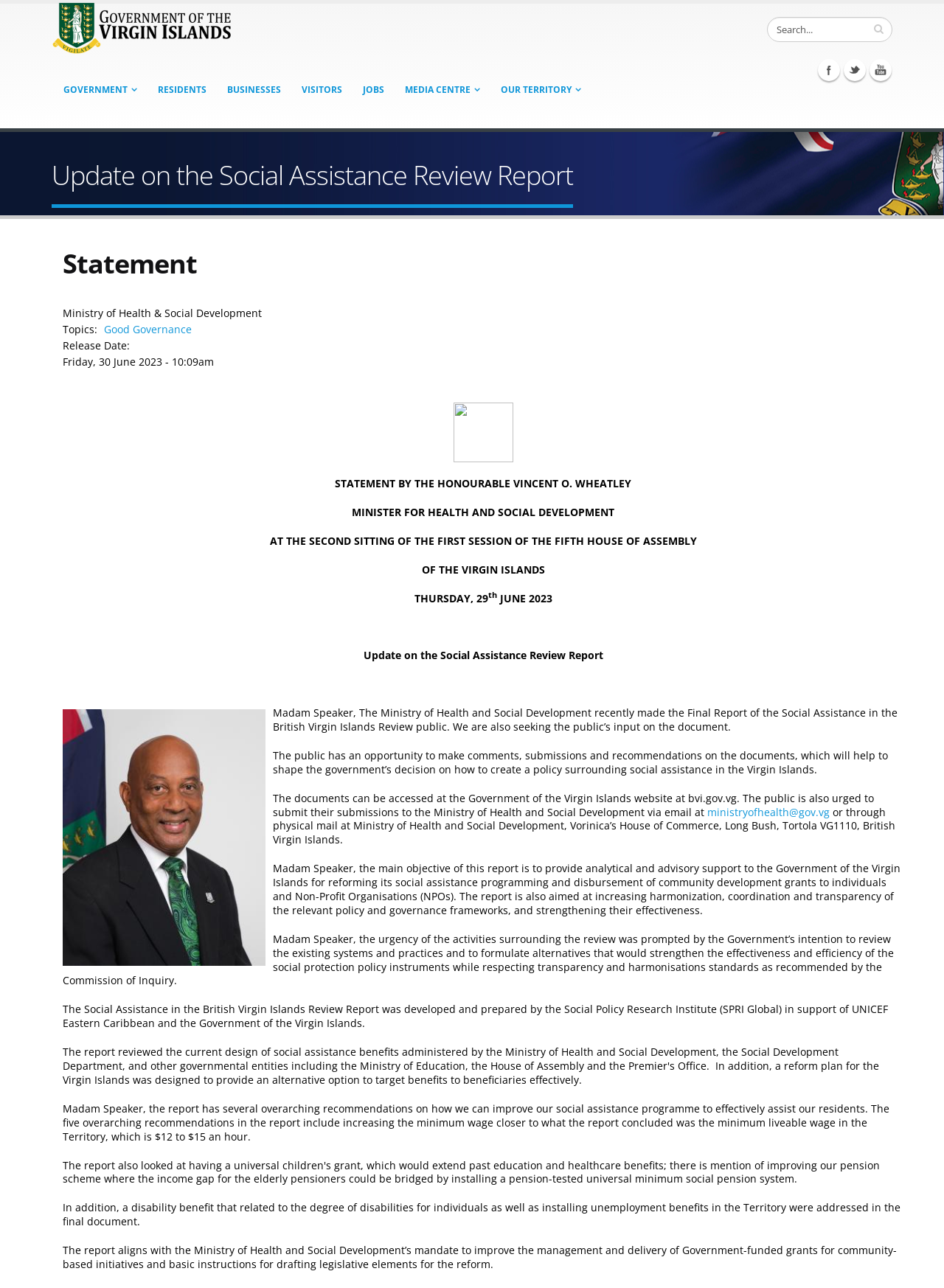Please mark the bounding box coordinates of the area that should be clicked to carry out the instruction: "Search for something".

[0.812, 0.013, 0.945, 0.033]